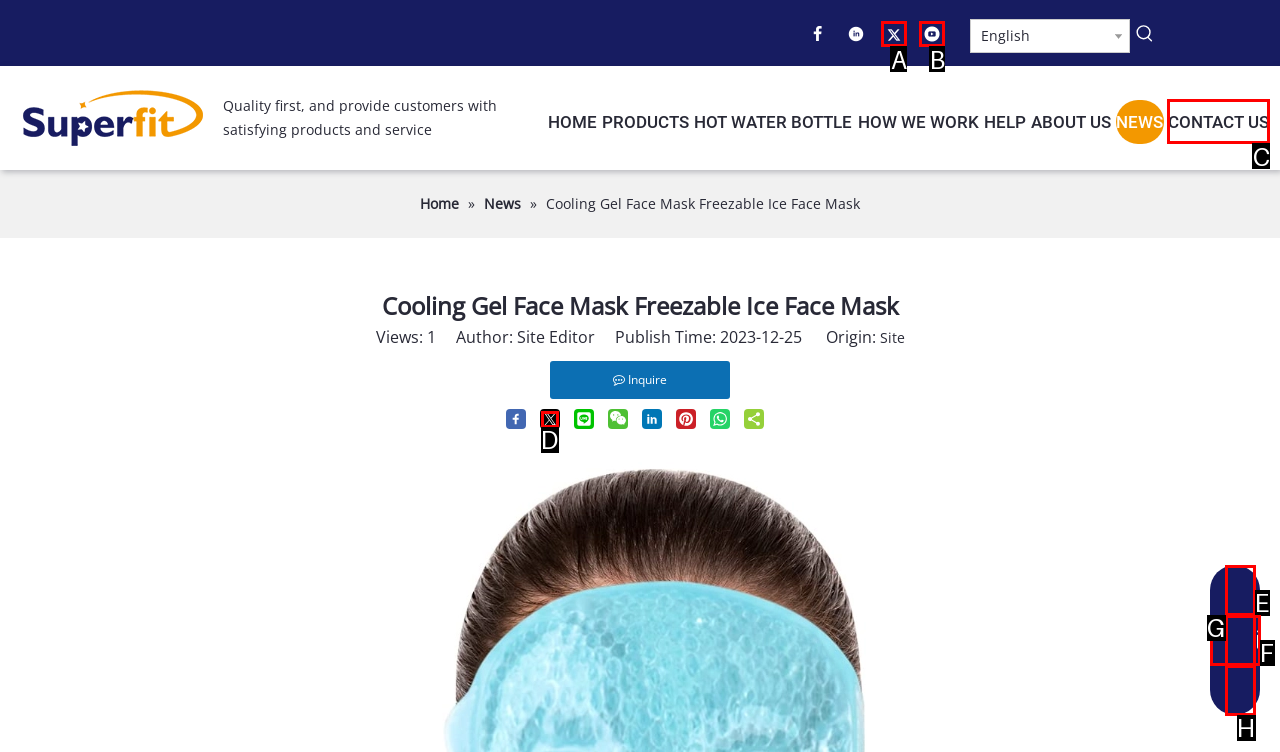Which HTML element should be clicked to perform the following task: Share on Twitter
Reply with the letter of the appropriate option.

D